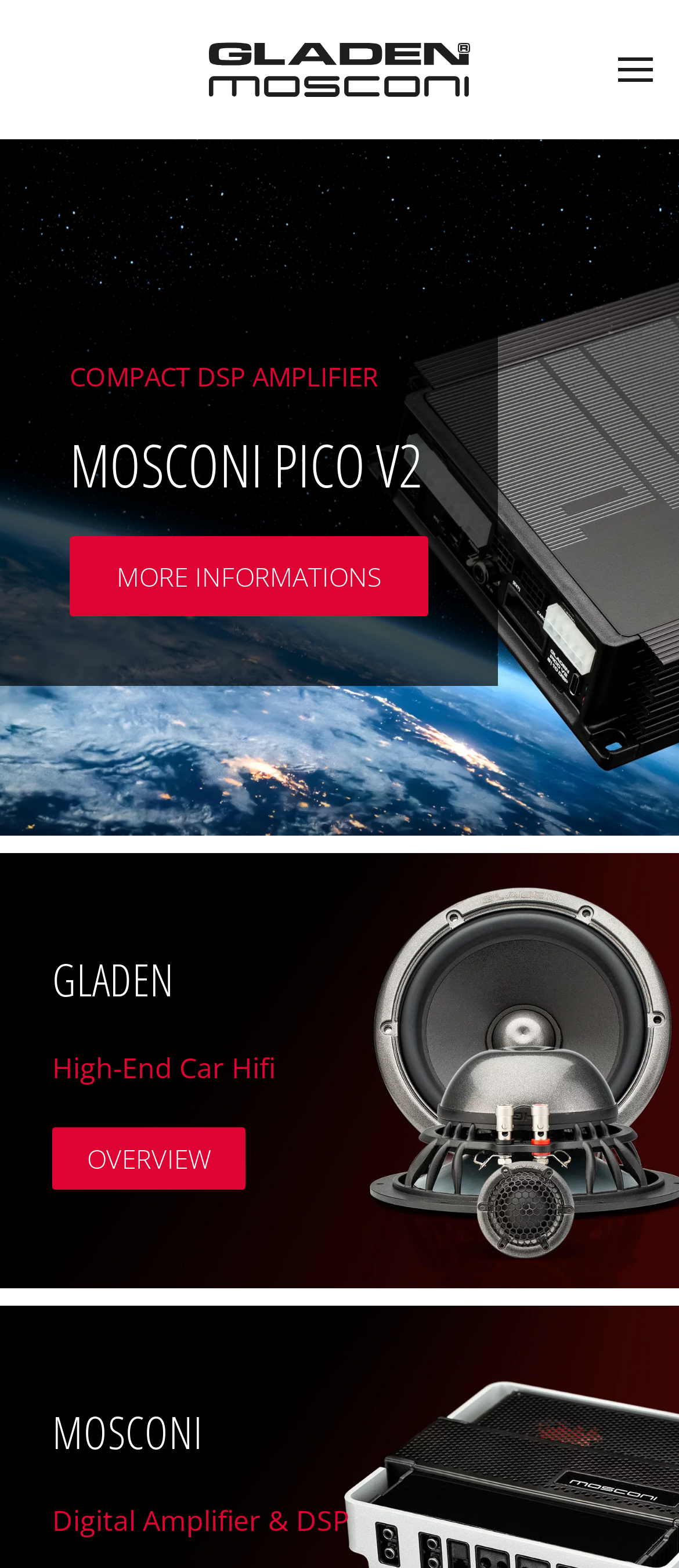Find the bounding box coordinates for the UI element that matches this description: "aria-label="Open menu"".

[0.91, 0.0, 0.962, 0.089]